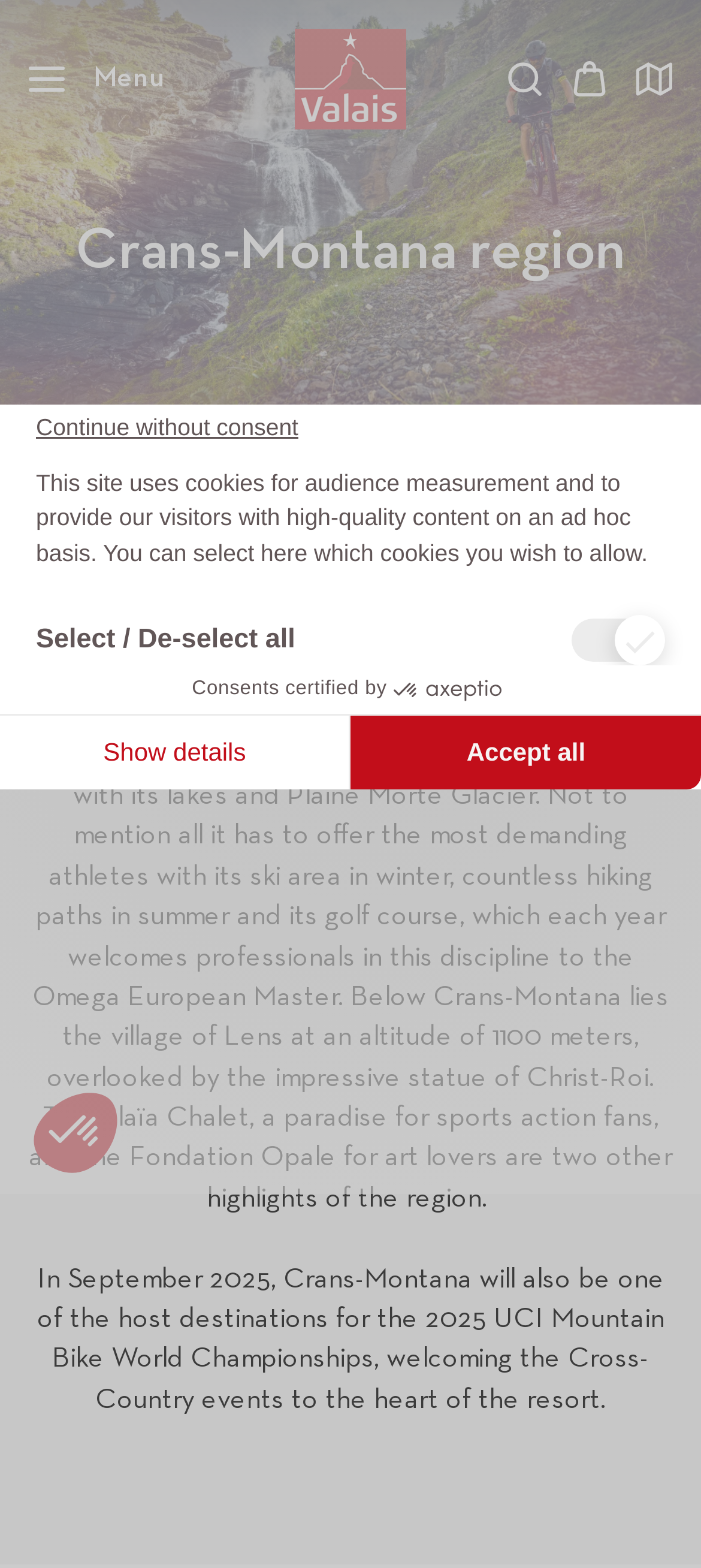Determine the bounding box coordinates of the clickable element necessary to fulfill the instruction: "Go to the homepage". Provide the coordinates as four float numbers within the 0 to 1 range, i.e., [left, top, right, bottom].

[0.42, 0.018, 0.58, 0.083]